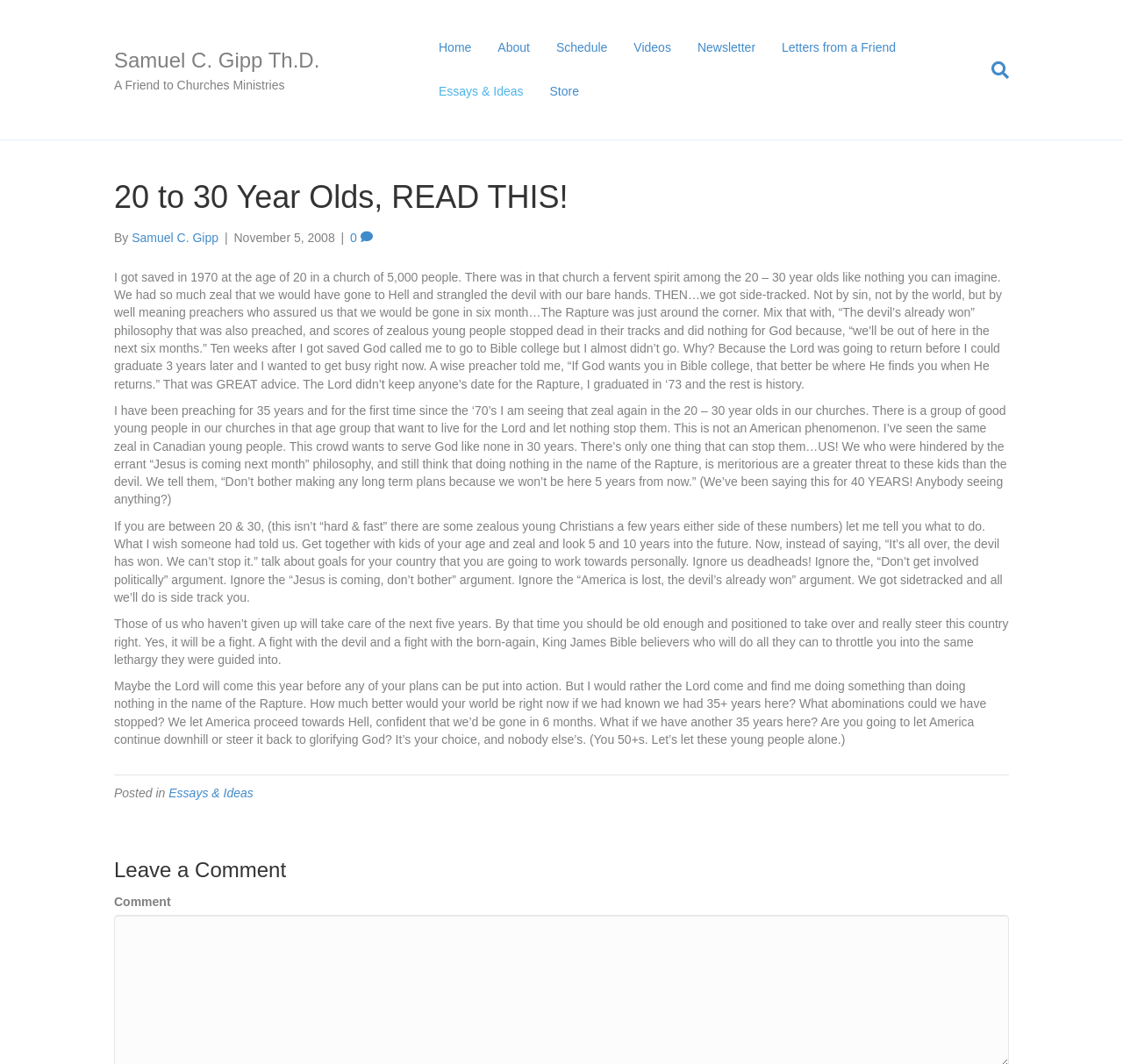Identify the title of the webpage and provide its text content.

20 to 30 Year Olds, READ THIS!